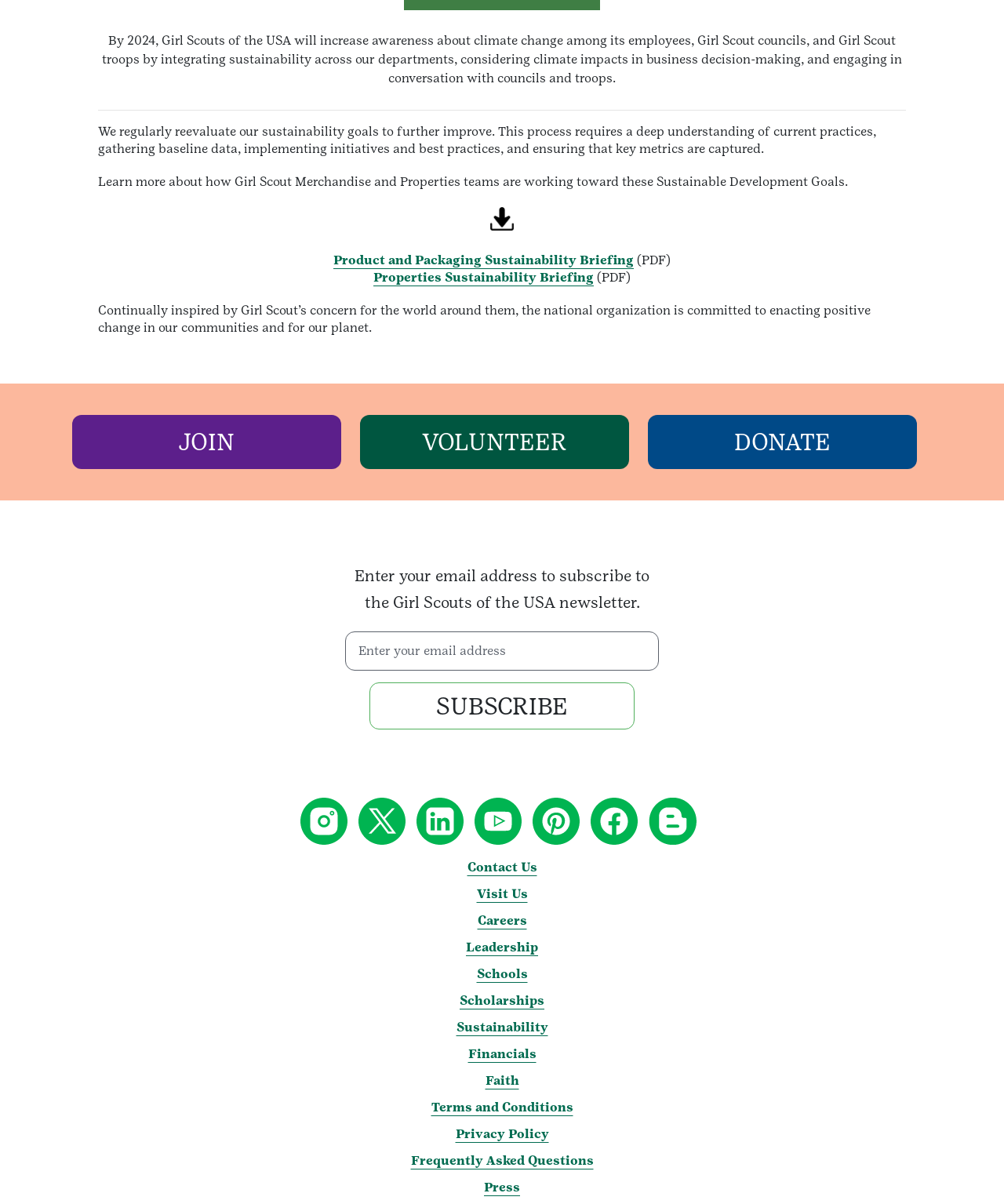Please find the bounding box coordinates of the clickable region needed to complete the following instruction: "Read more about the FTC letter to DSA". The bounding box coordinates must consist of four float numbers between 0 and 1, i.e., [left, top, right, bottom].

None